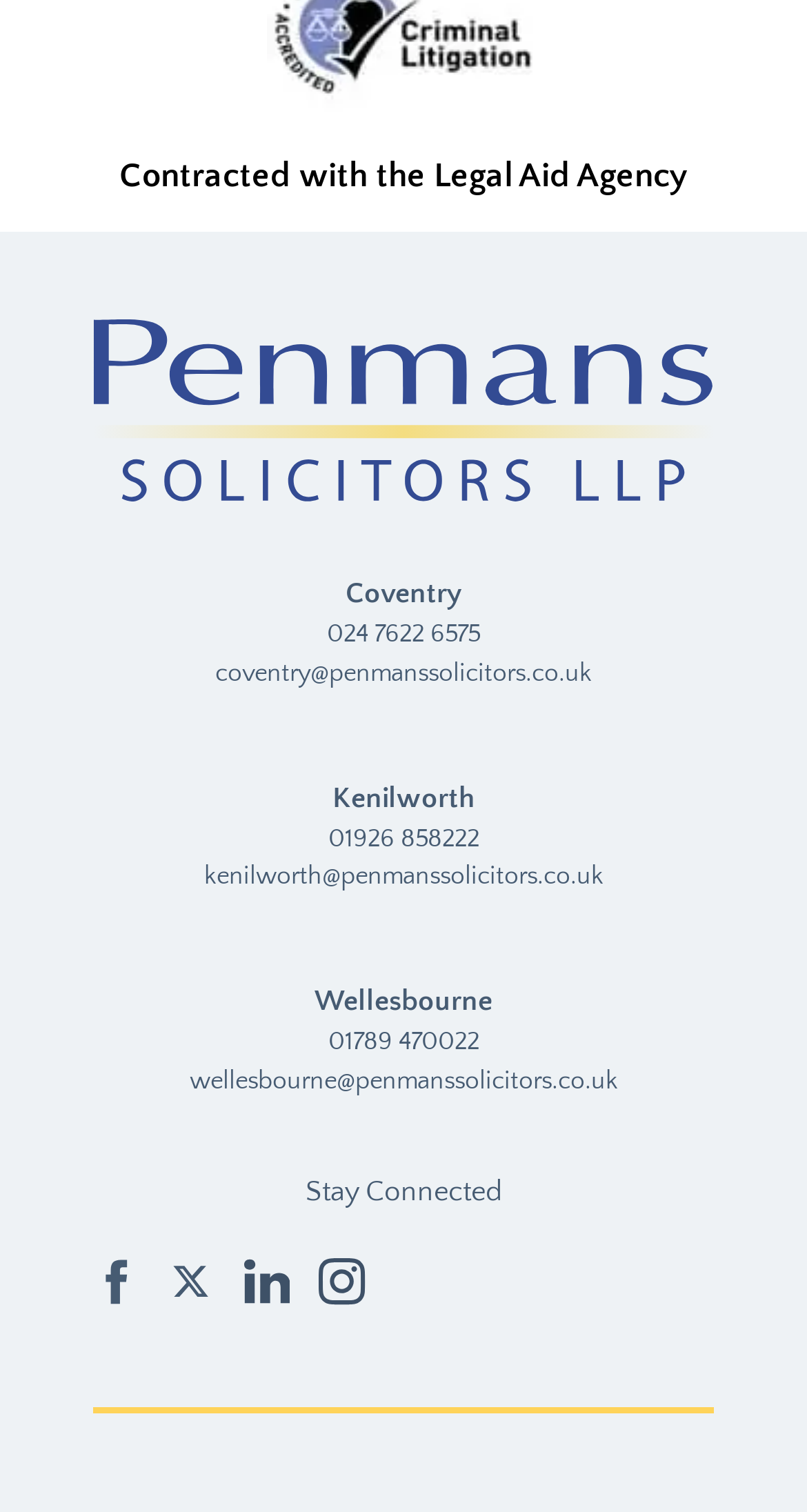Provide the bounding box coordinates of the area you need to click to execute the following instruction: "Email coventry@penmanssolicitors.co.uk".

[0.131, 0.434, 0.869, 0.459]